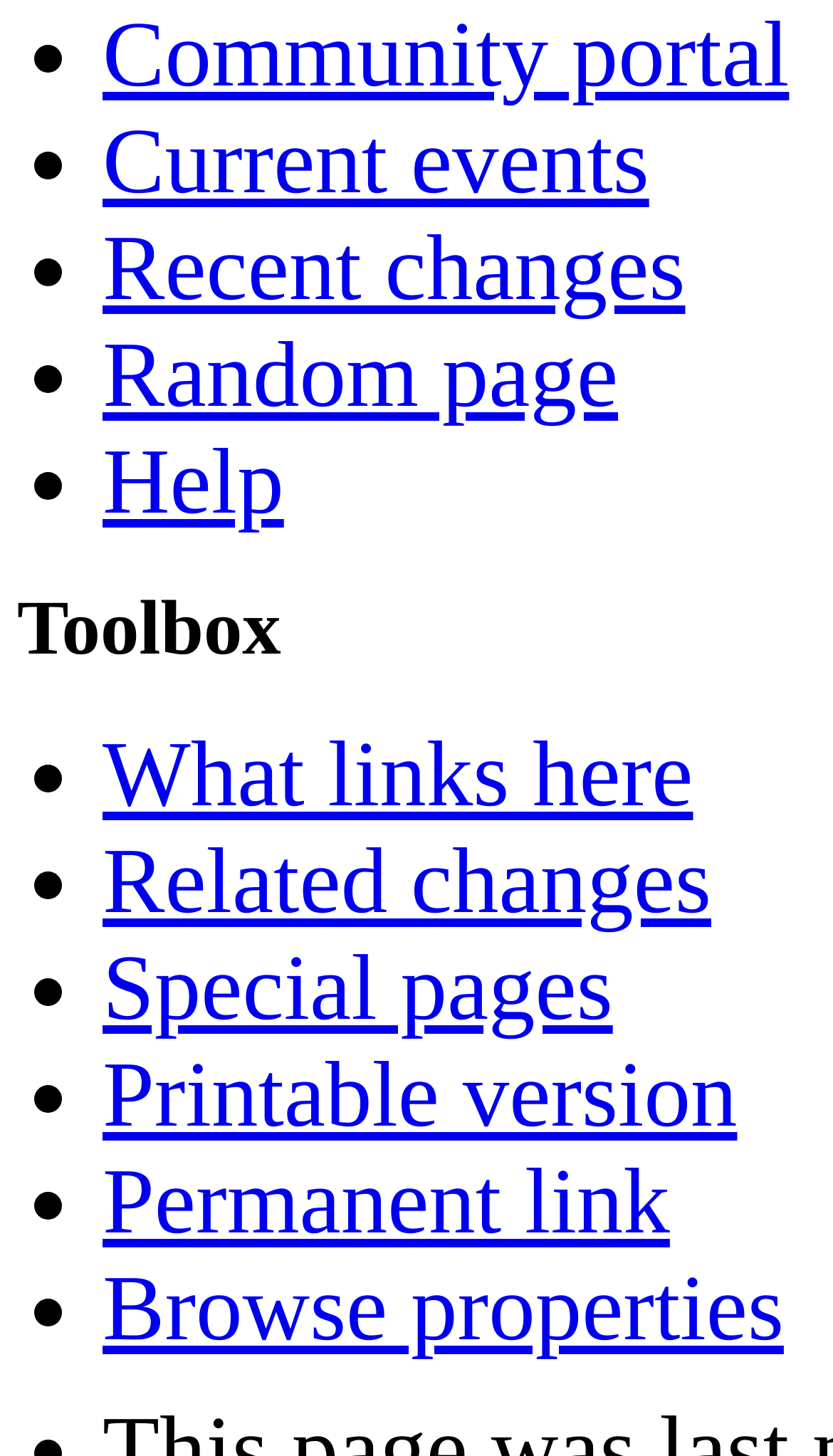Please mark the clickable region by giving the bounding box coordinates needed to complete this instruction: "View random page".

[0.123, 0.223, 0.742, 0.294]